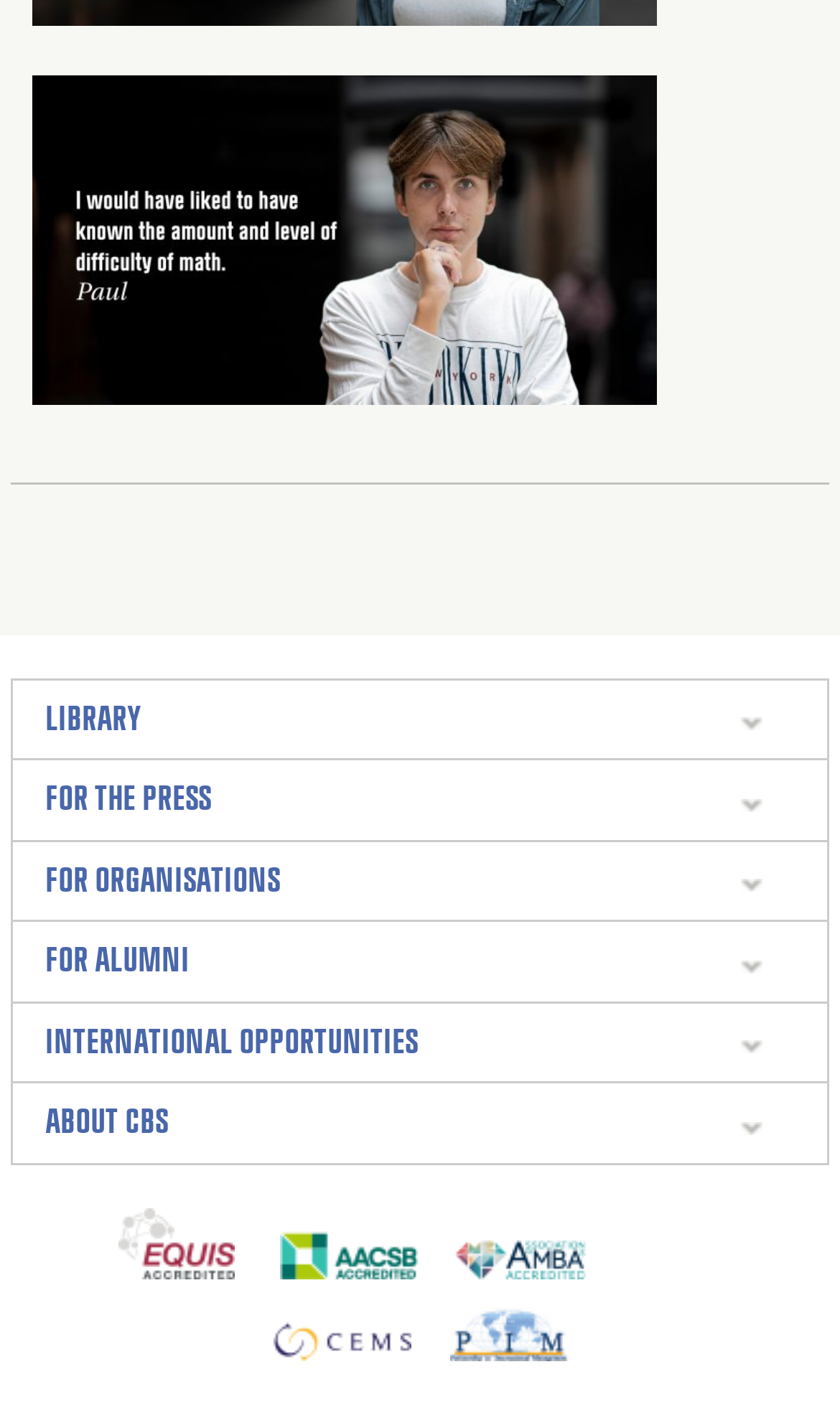Provide the bounding box coordinates of the section that needs to be clicked to accomplish the following instruction: "Expand FOR THE PRESS links."

[0.29, 0.533, 0.946, 0.588]